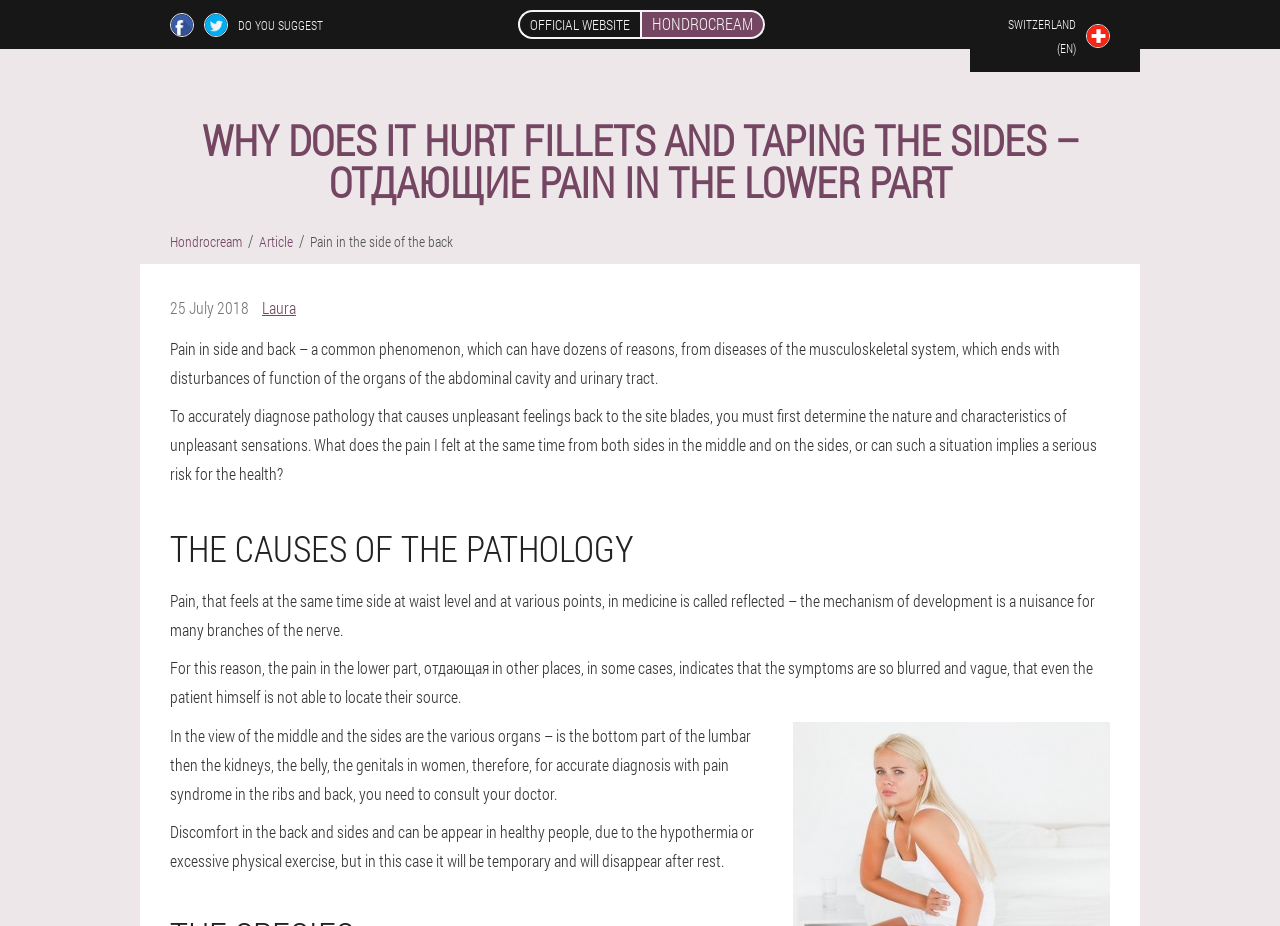Answer the question in a single word or phrase:
What is the date of the article?

25 July 2018